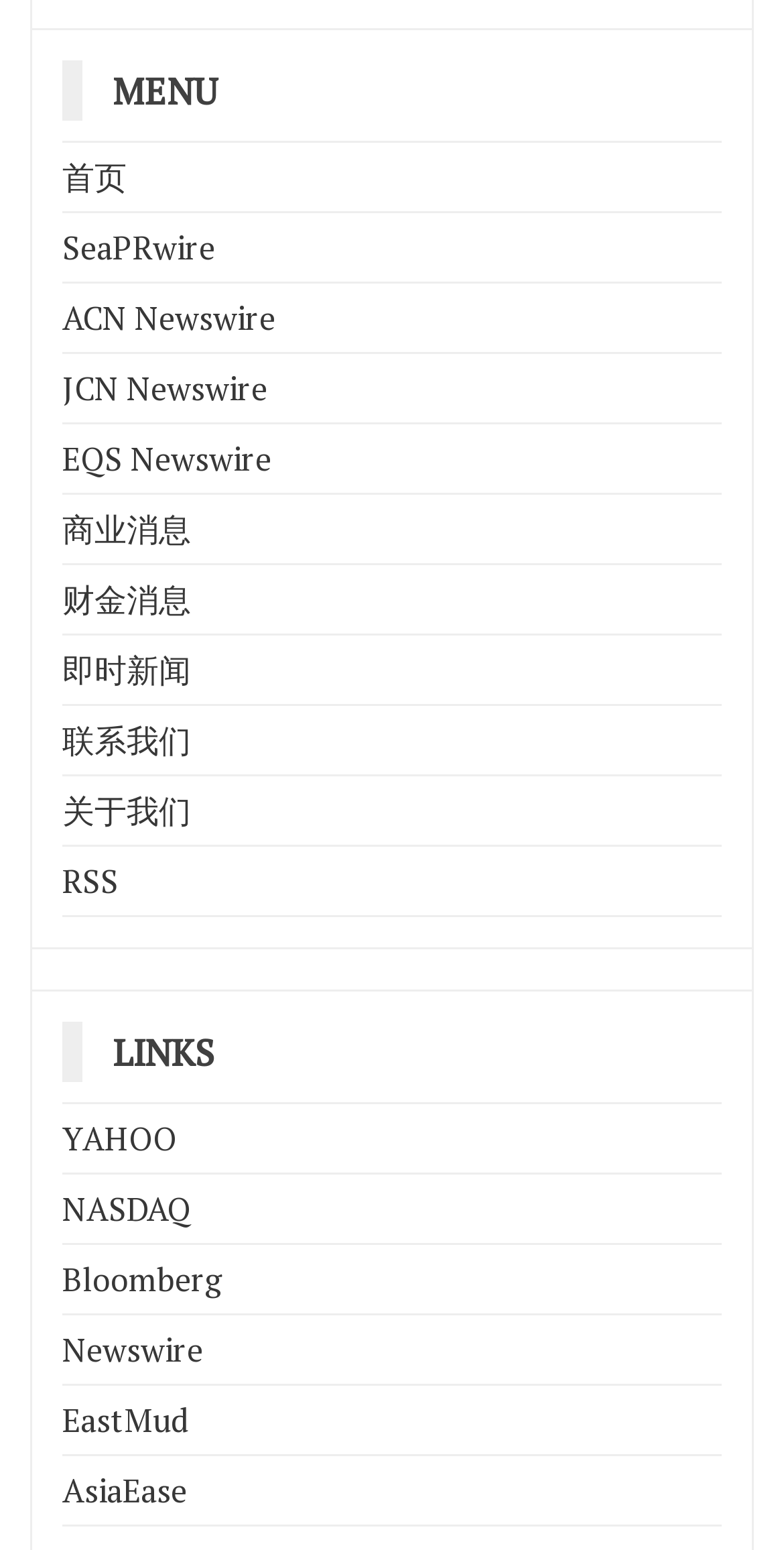Can you specify the bounding box coordinates for the region that should be clicked to fulfill this instruction: "view how to find us".

None